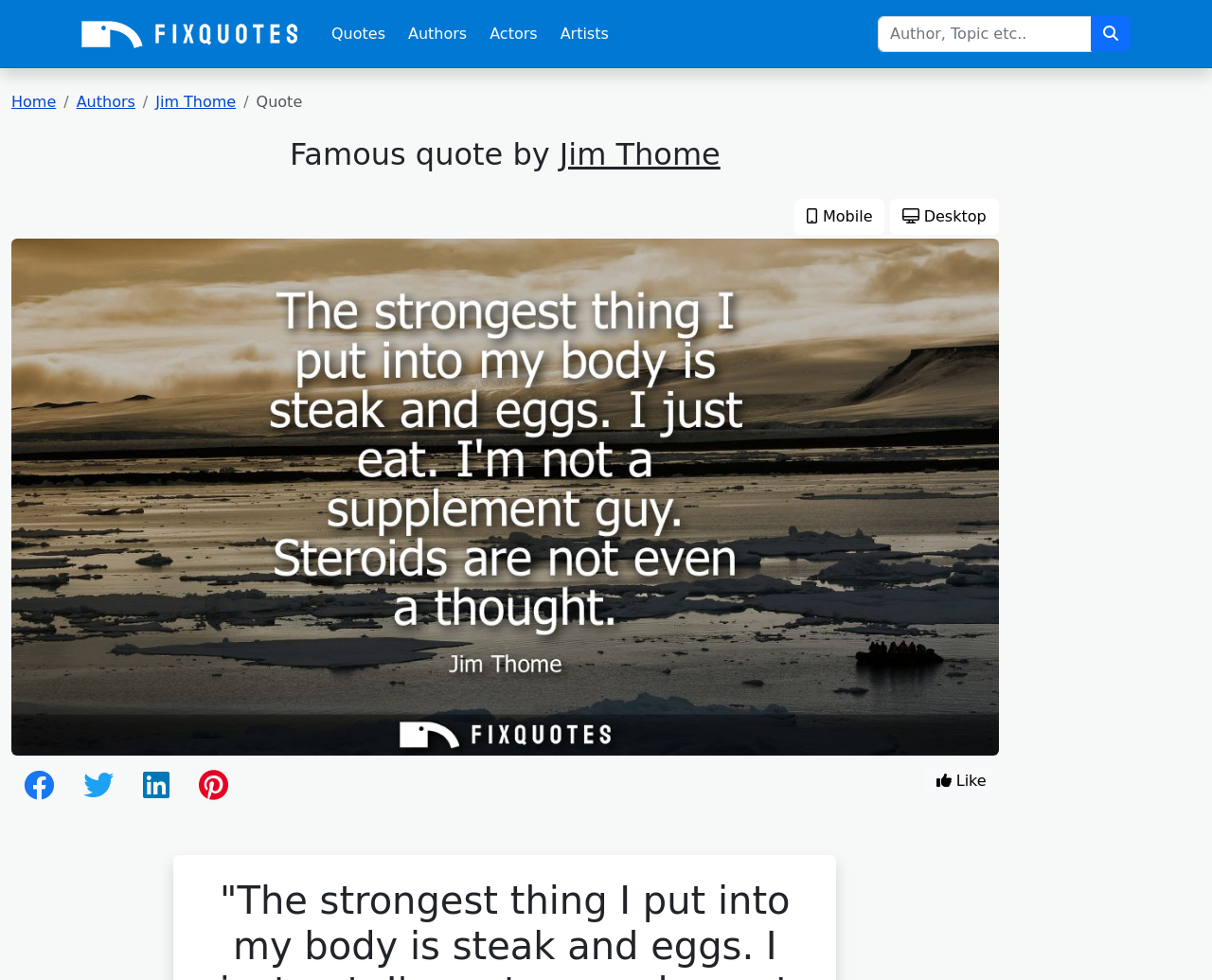What is the author of the quote?
Provide a thorough and detailed answer to the question.

I found the author's name 'Jim Thome' mentioned in the breadcrumb navigation section and also as a link above the quote.